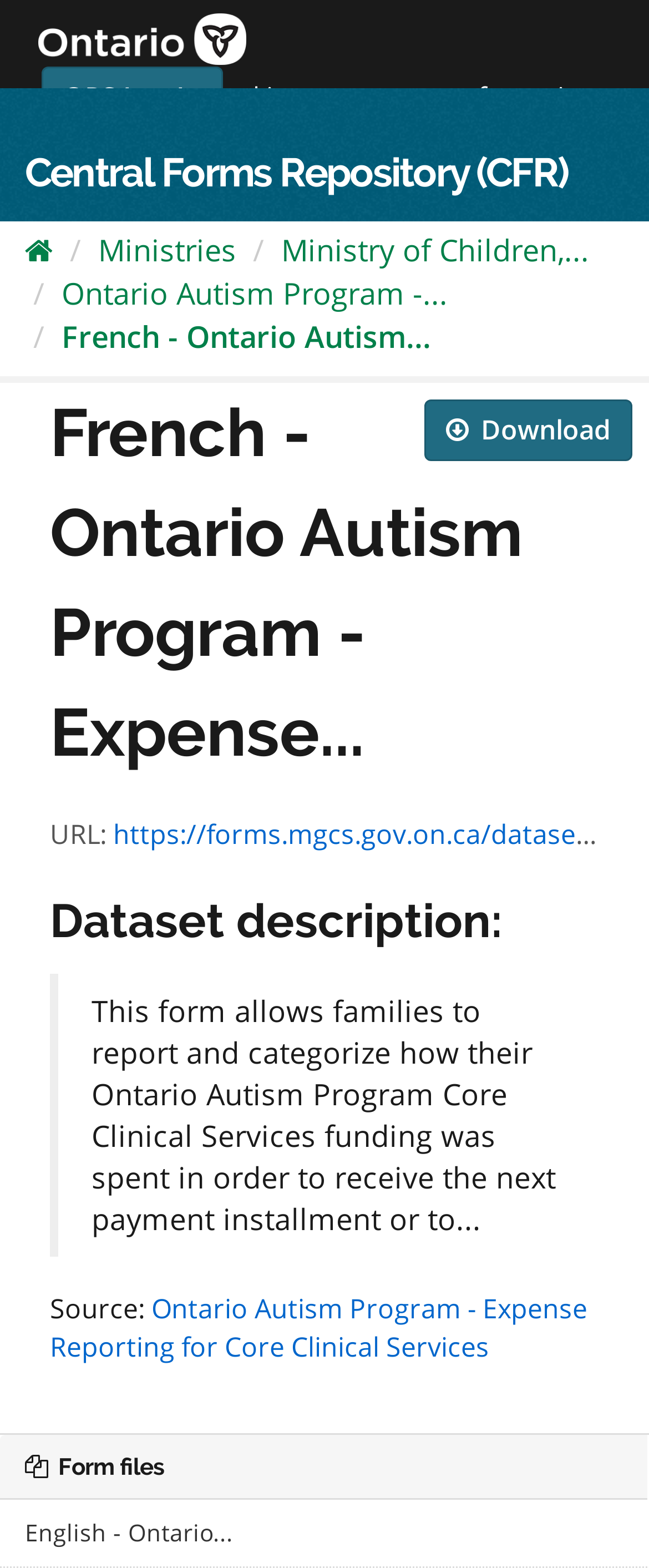What is the source of this form?
Refer to the image and give a detailed response to the question.

The webpage has a link 'Ontario Autism Program - Expense Reporting for Core Clinical Services' at the bottom, indicating that the source of this form is the Ontario Autism Program.